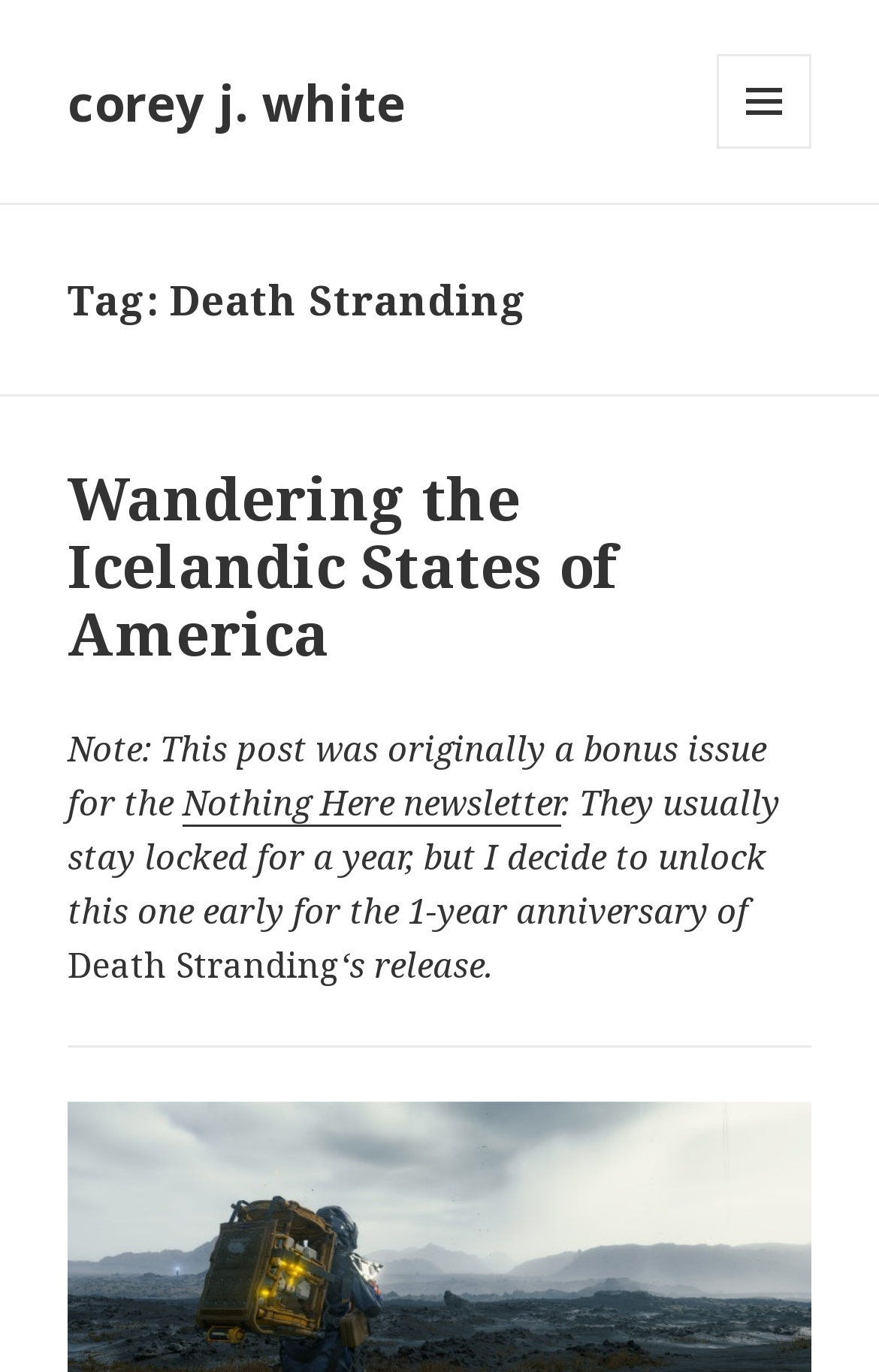Identify and extract the heading text of the webpage.

Tag: Death Stranding